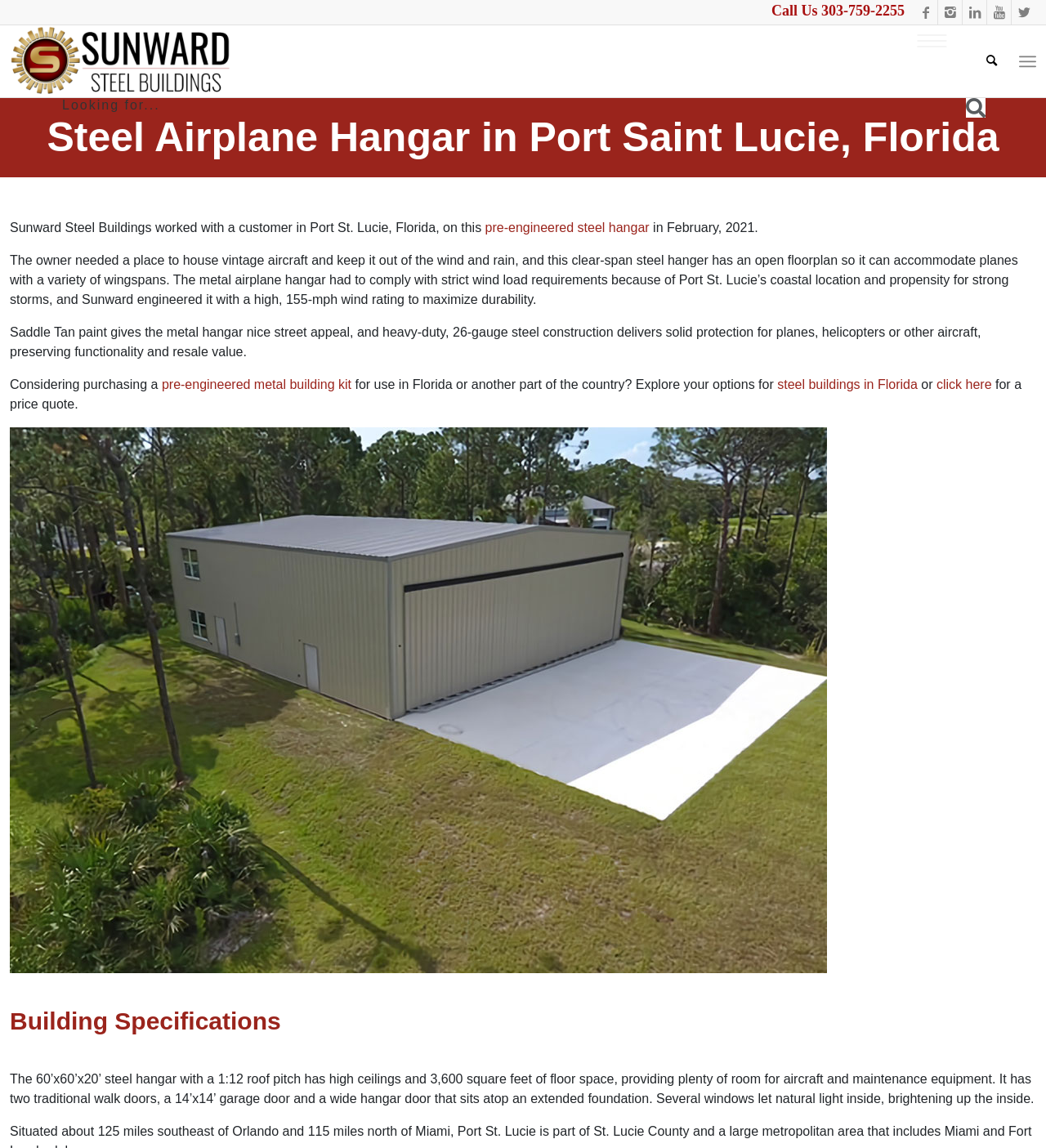Determine the bounding box coordinates of the clickable region to execute the instruction: "Get a price quote". The coordinates should be four float numbers between 0 and 1, denoted as [left, top, right, bottom].

[0.895, 0.329, 0.948, 0.341]